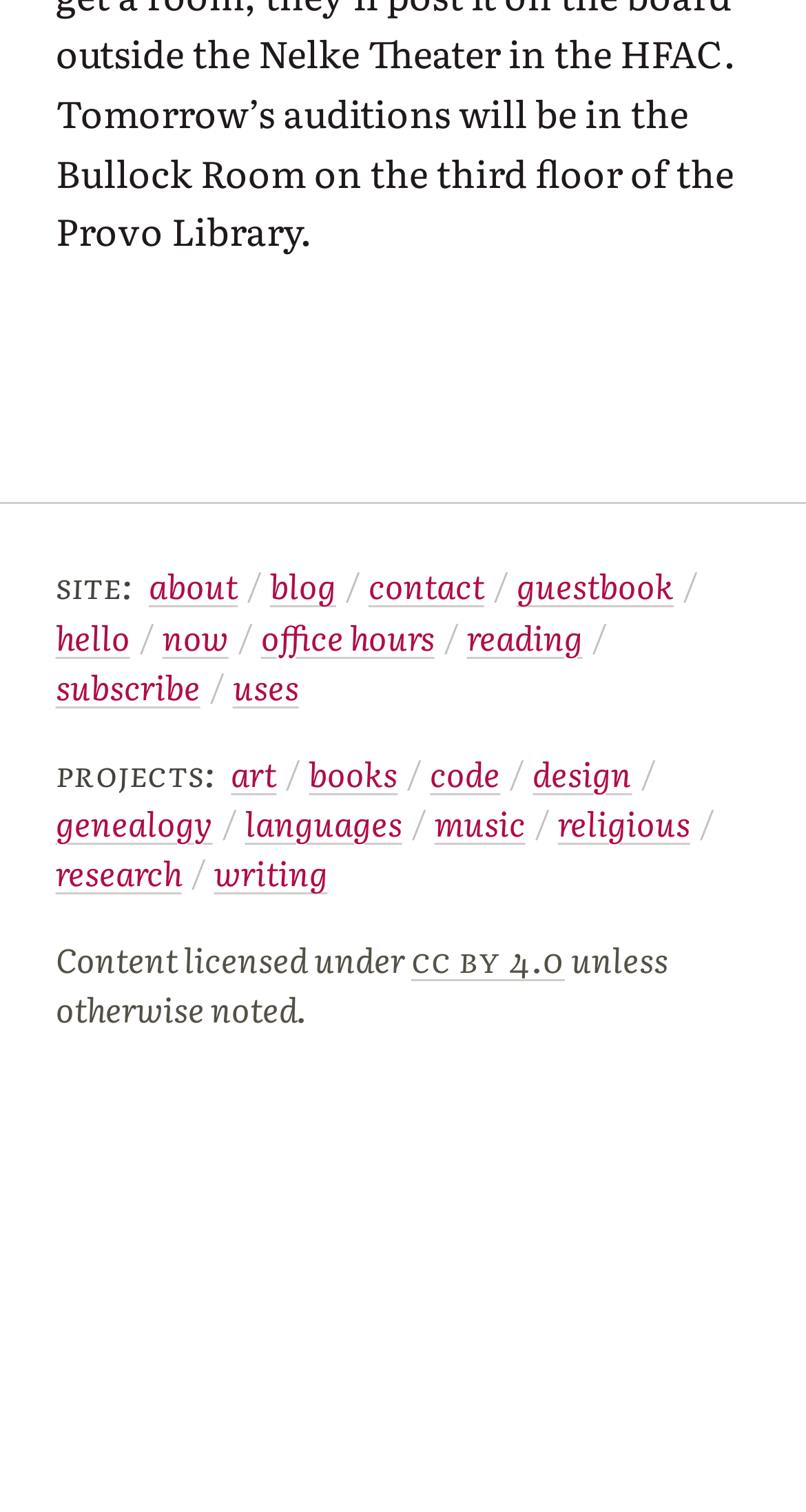Can you specify the bounding box coordinates for the region that should be clicked to fulfill this instruction: "view the guestbook".

[0.641, 0.372, 0.836, 0.403]